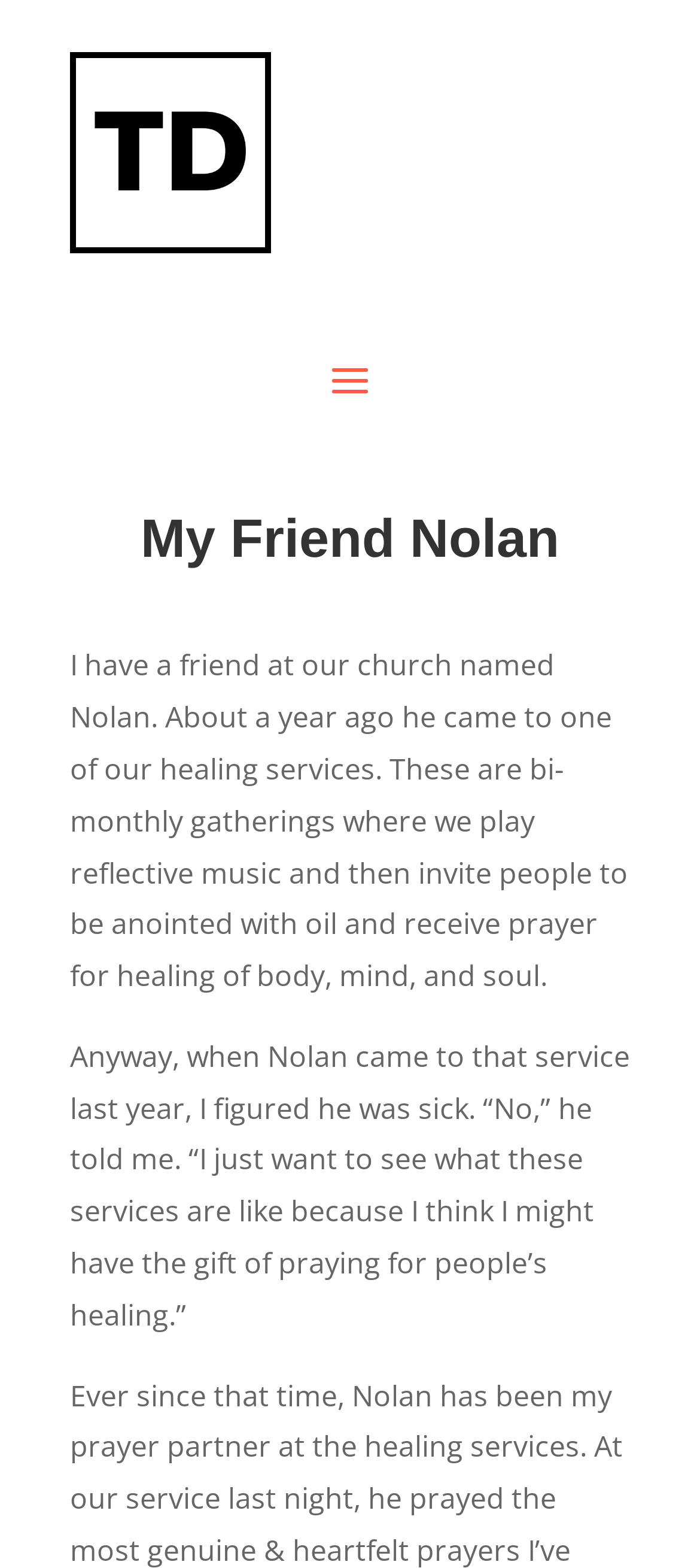Find the main header of the webpage and produce its text content.

My Friend Nolan